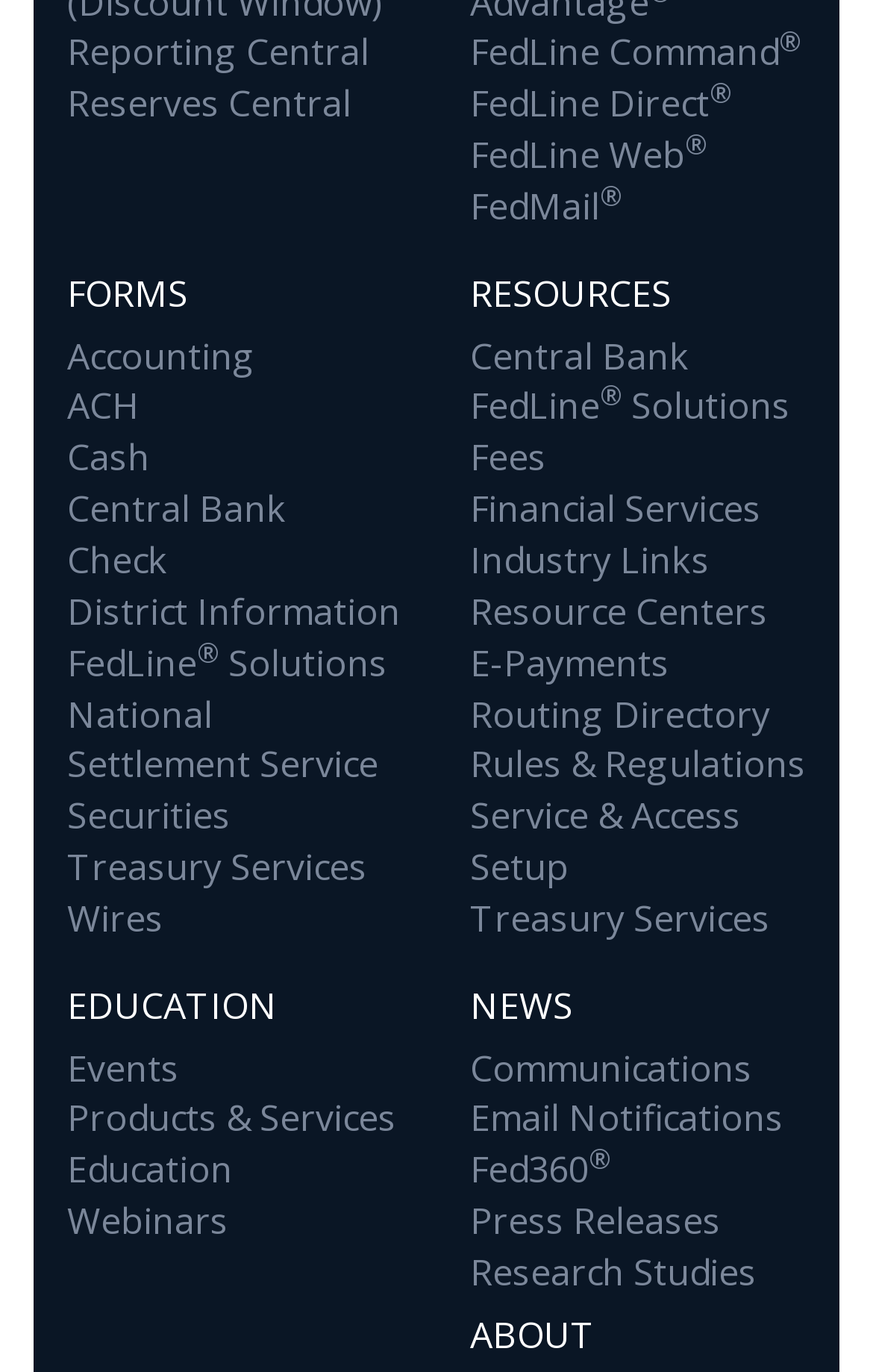Use a single word or phrase to answer the question:
What is the last link on the webpage?

ABOUT